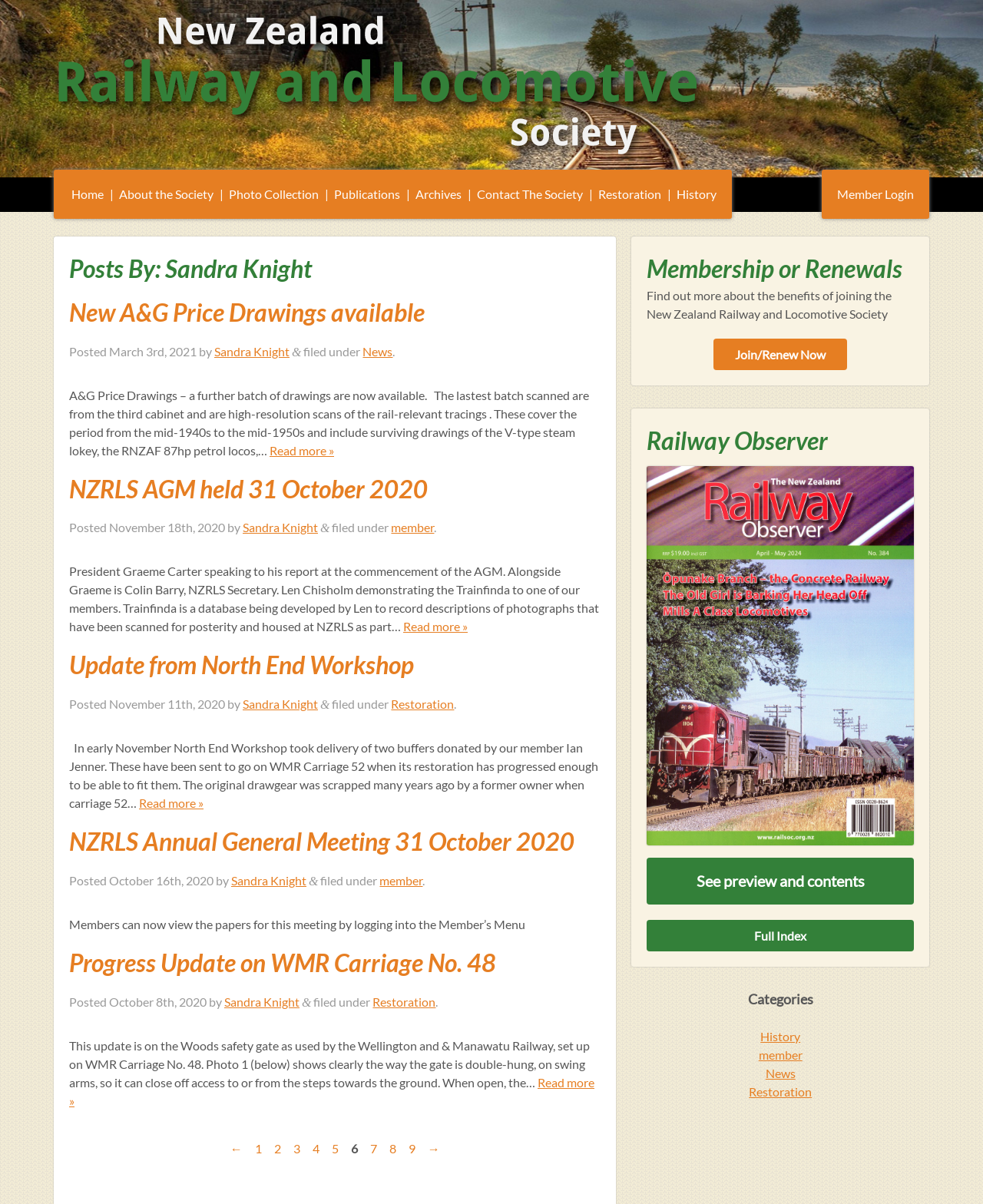Offer a comprehensive description of the webpage’s content and structure.

This webpage is about Sandra Knight, an author at NZRLS. At the top, there is a logo image and a navigation menu with links to "Home", "About the Society", "Photo Collection", "Publications", "Archives", "Contact The Society", "Restoration", and "History". On the right side, there is a "Member Login" link.

Below the navigation menu, there is a heading "Posts By: Sandra Knight". Under this heading, there are four articles. Each article has a heading, a posted date, and a brief description. The headings of the articles are "New A&G Price Drawings available", "NZRLS AGM held 31 October 2020", "Update from North End Workshop", and "NZRLS Annual General Meeting 31 October 2020". 

The first article discusses the availability of new A&G Price Drawings. The second article is about the NZRLS AGM held on October 31, 2020, and includes a description of the event with a mention of President Graeme Carter and Secretary Colin Barry. The third article provides an update from the North End Workshop, mentioning the donation of two buffers by a member, Ian Jenner. The fourth article is about the NZRLS Annual General Meeting, and informs members that they can view the meeting papers by logging into the Member's Menu.

Each article has a "Read more »" link at the bottom, suggesting that there is more content to be read.